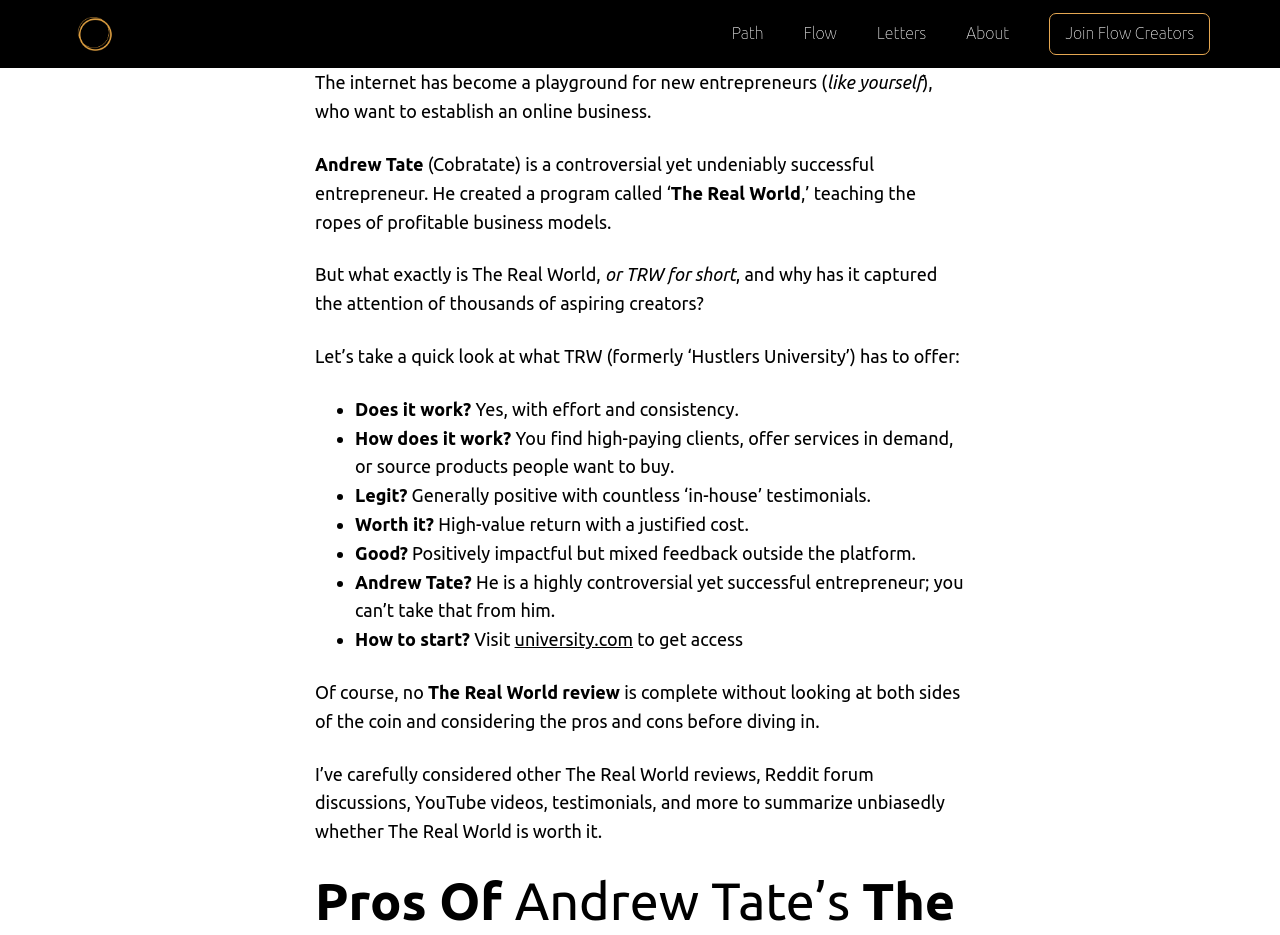What is the URL to get access to The Real World?
Use the screenshot to answer the question with a single word or phrase.

university.com